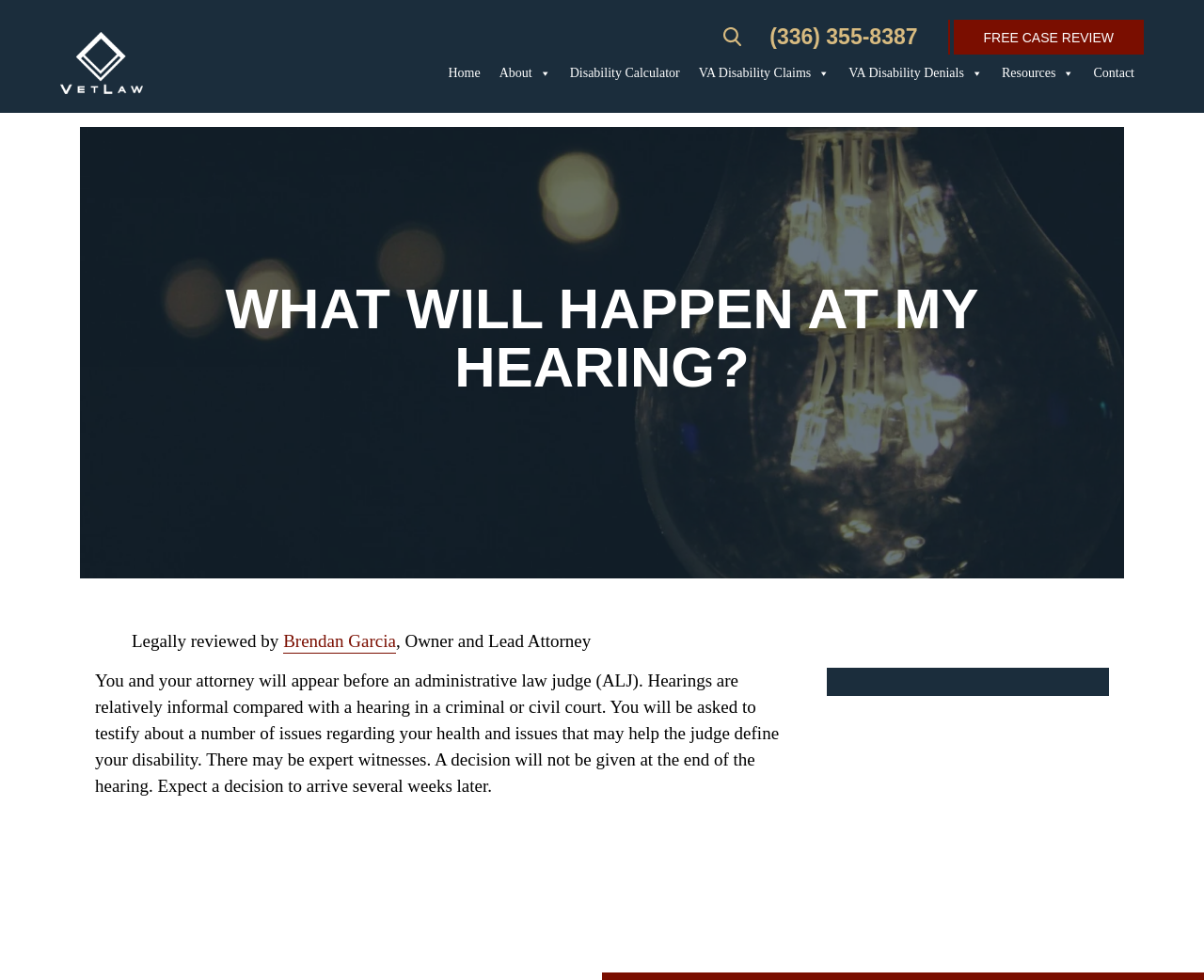Use one word or a short phrase to answer the question provided: 
What is the purpose of expert witnesses?

To provide additional information